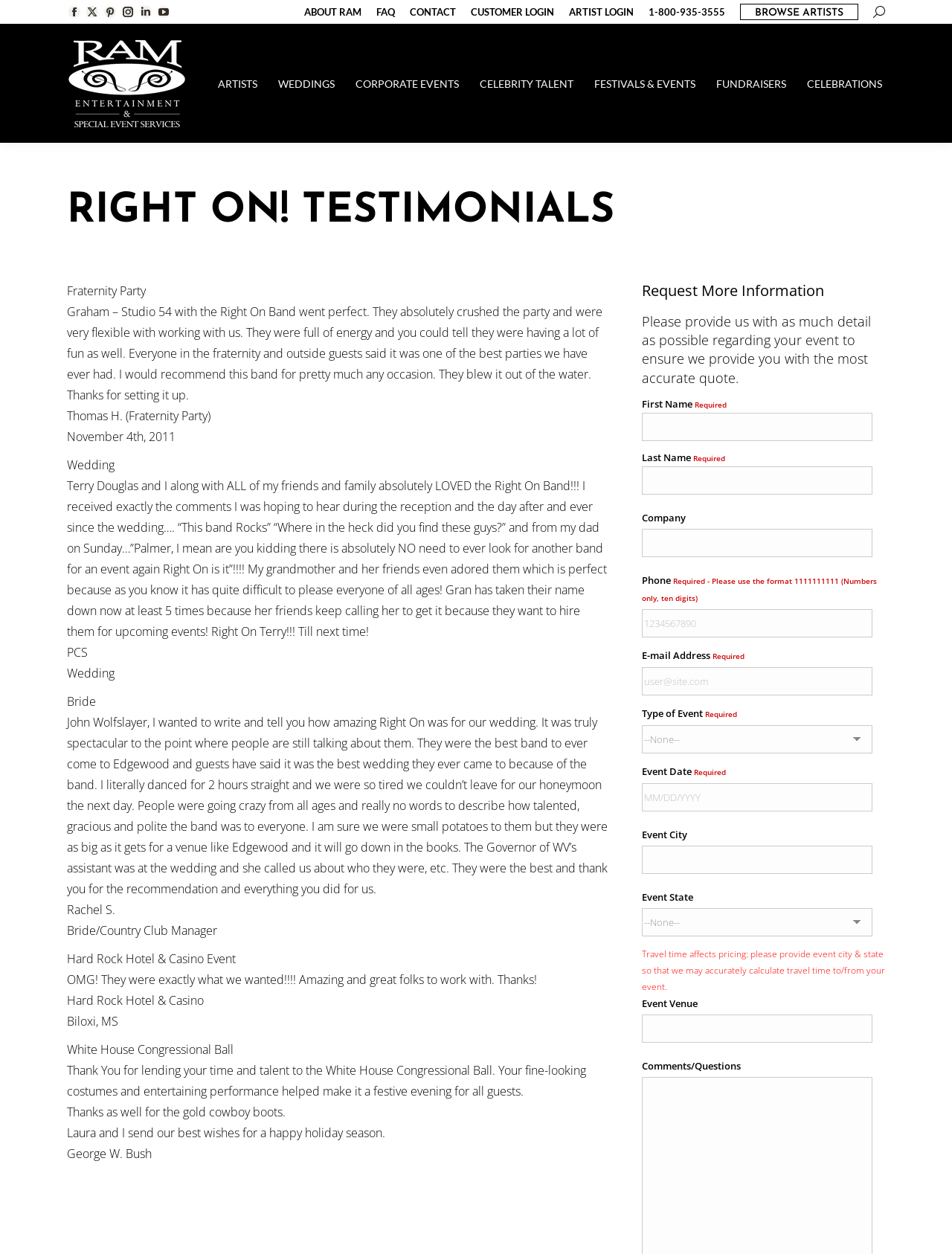Please specify the bounding box coordinates of the region to click in order to perform the following instruction: "Go to top".

[0.961, 0.73, 0.992, 0.753]